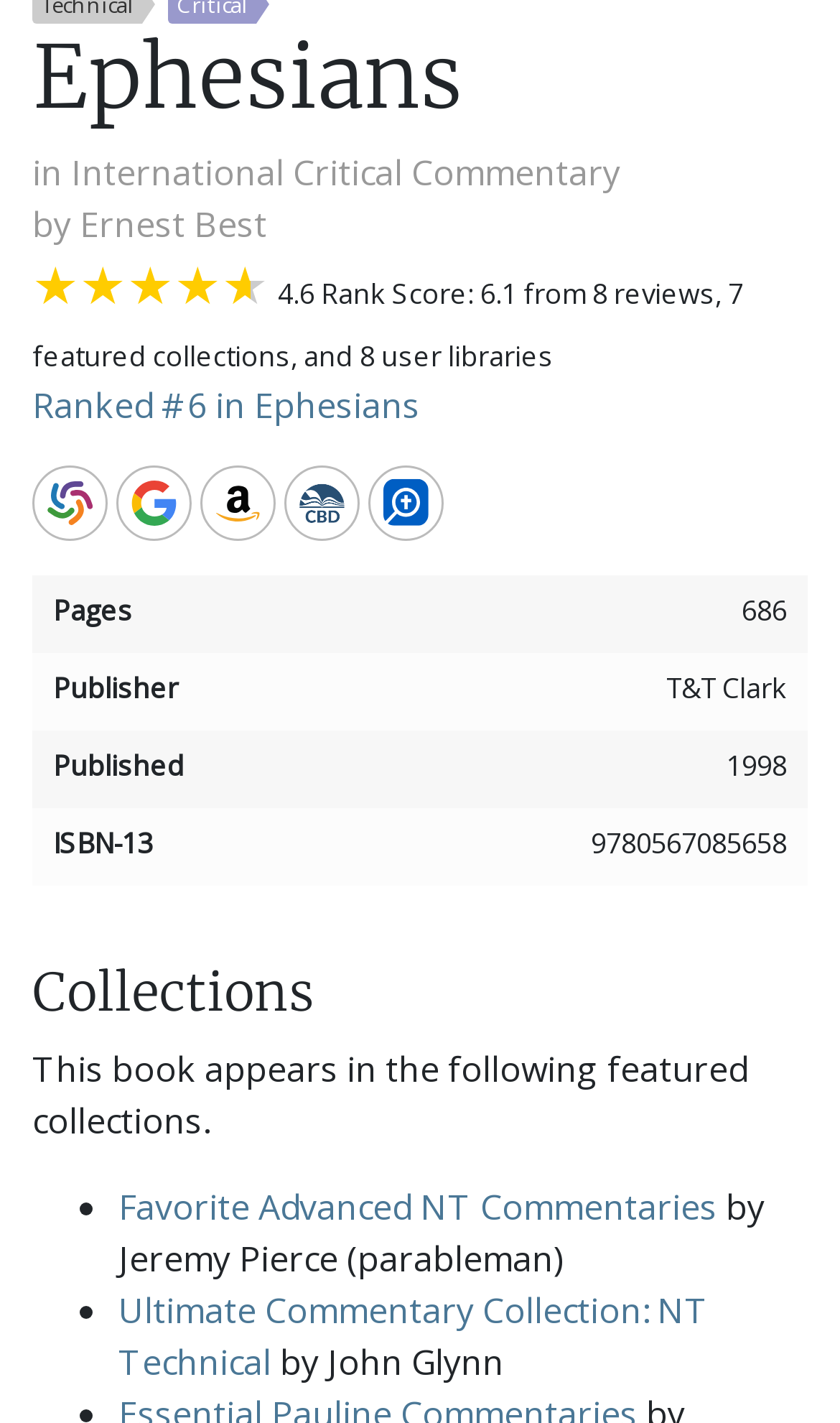Use a single word or phrase to answer the question:
In which year was this commentary published?

1998